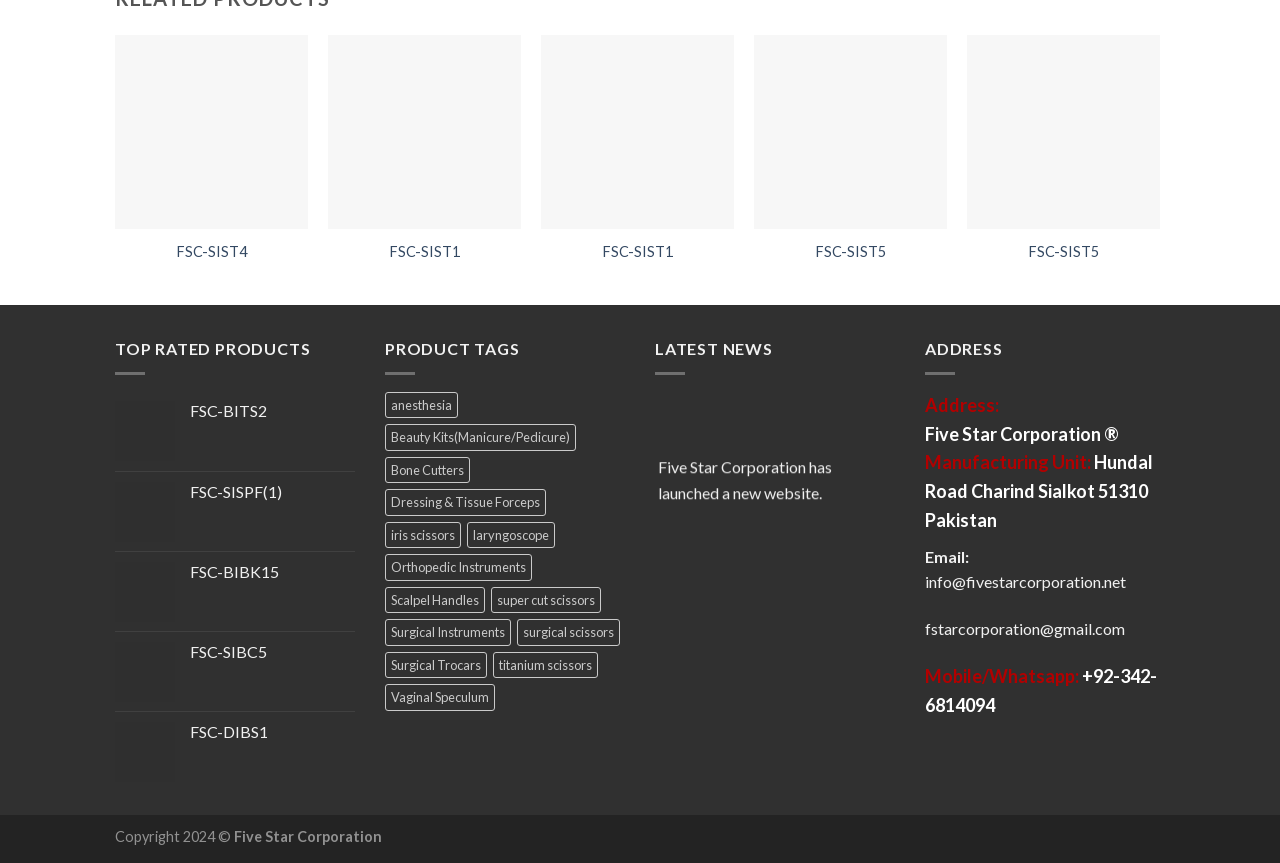Please identify the bounding box coordinates of the clickable region that I should interact with to perform the following instruction: "Click on Wishlist". The coordinates should be expressed as four float numbers between 0 and 1, i.e., [left, top, right, bottom].

[0.208, 0.053, 0.232, 0.089]